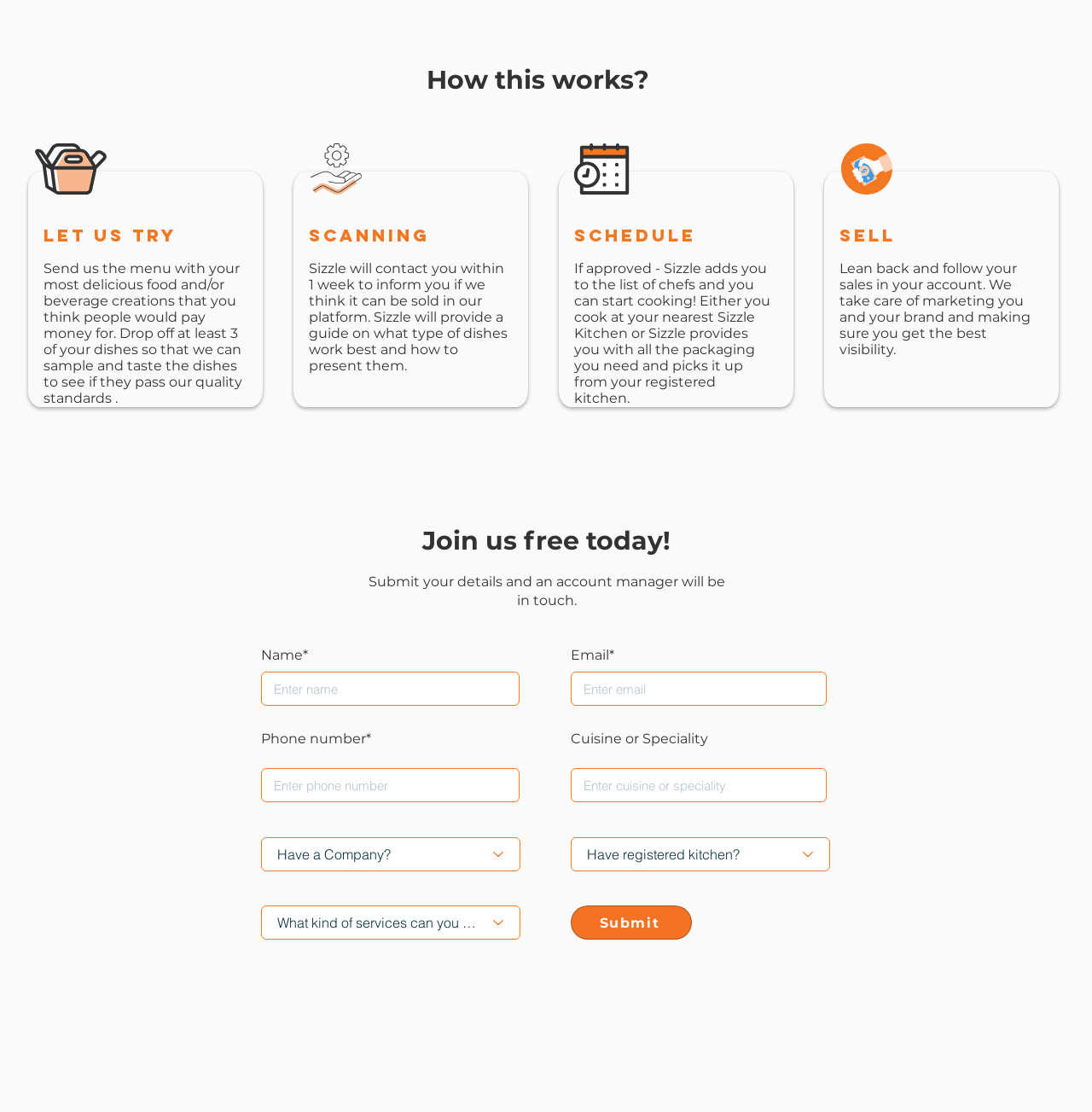Please answer the following question as detailed as possible based on the image: 
What is the first step to join Sizzle?

The first step to join Sizzle is to send them the menu with your most delicious food and/or beverage creations that you think people would pay money for, as mentioned in the StaticText element with ID 728.